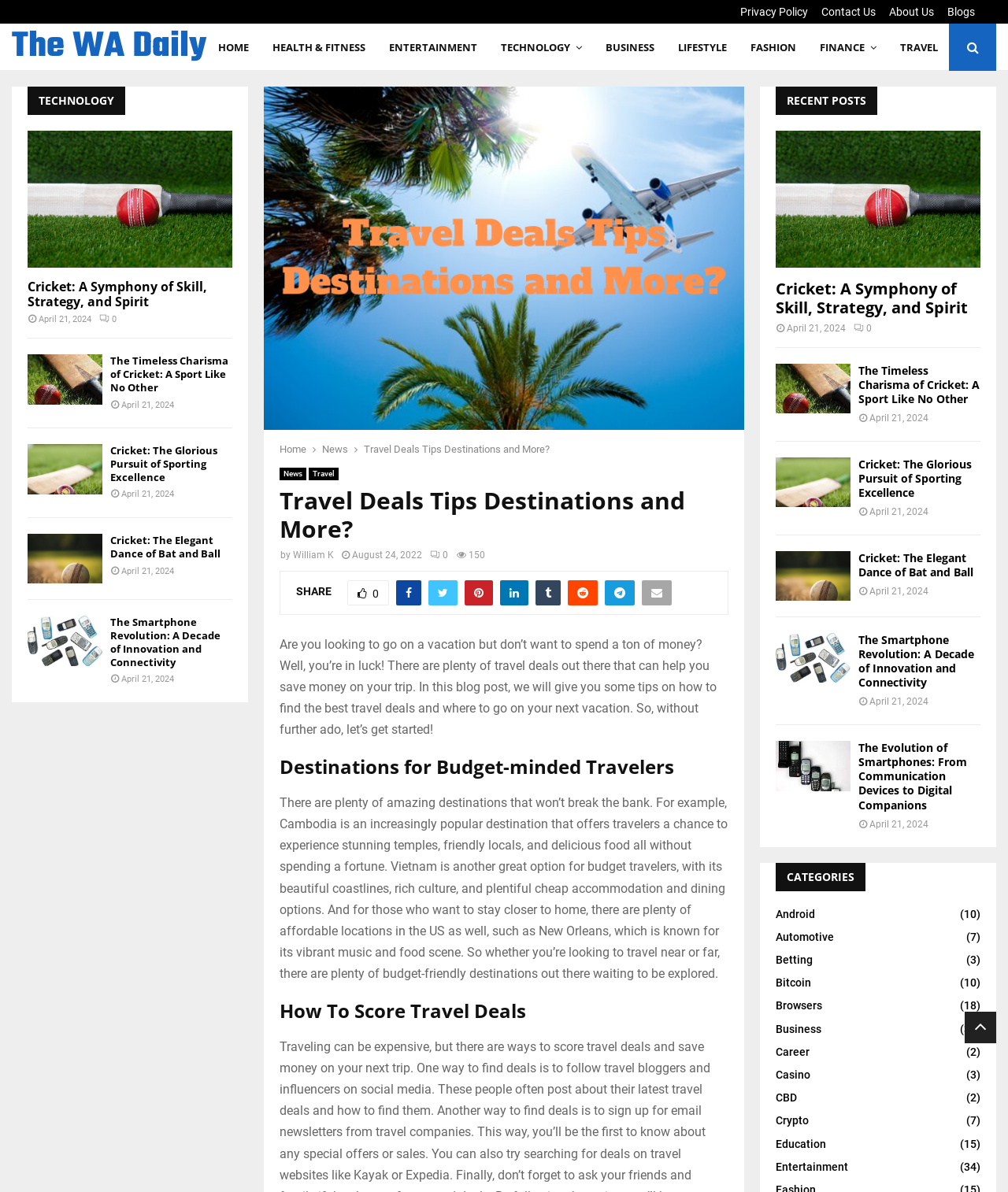How many social media sharing options are there?
Carefully examine the image and provide a detailed answer to the question.

I counted the number of social media sharing options by looking at the links with the icons below the article 'Travel Deals Tips Destinations and More?', and I found 7 options.